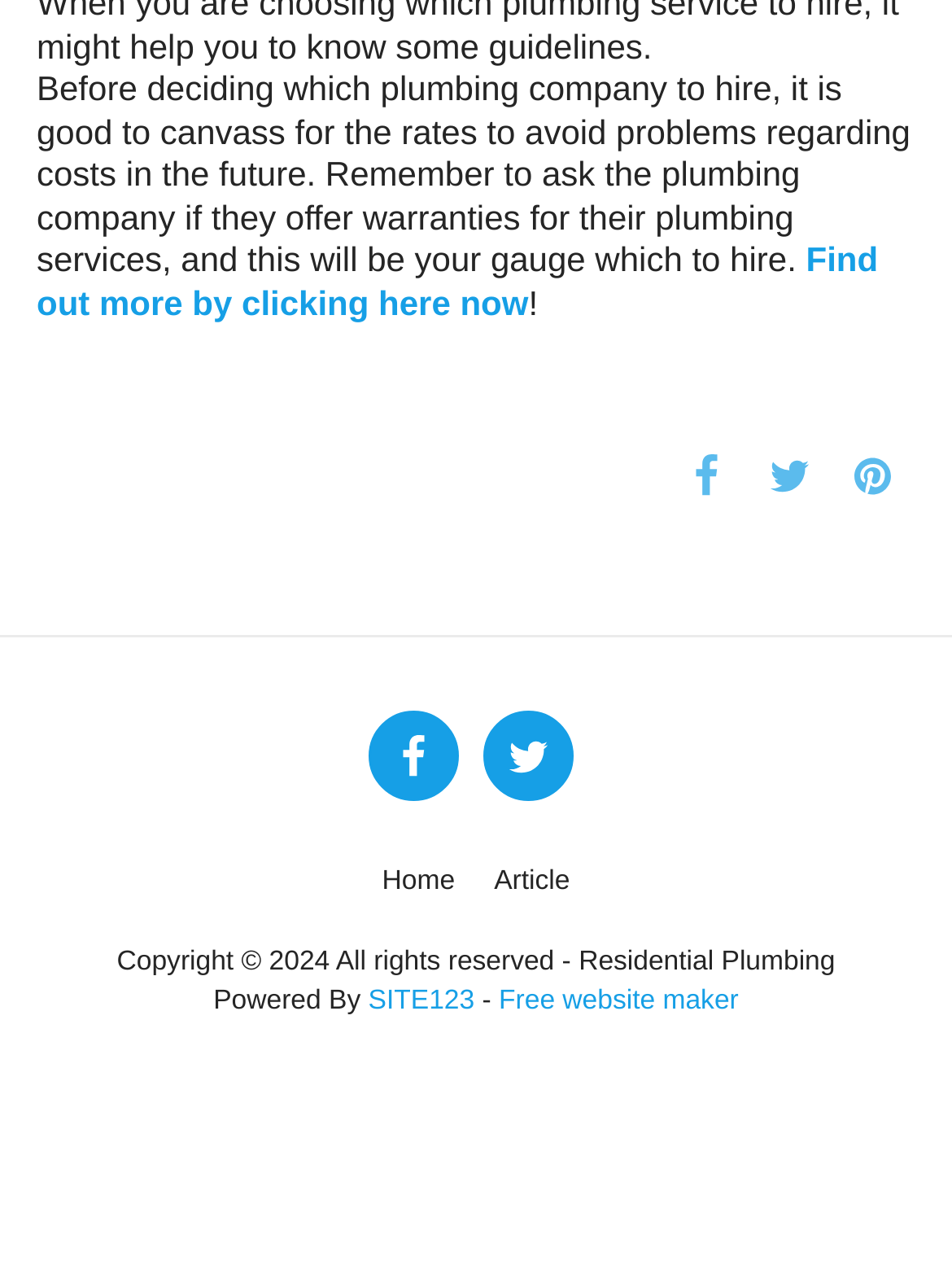Use the details in the image to answer the question thoroughly: 
What is the type of plumbing mentioned?

The webpage contains a text element with the content 'Residential Plumbing' in the footer section, which suggests that the type of plumbing mentioned is residential plumbing.